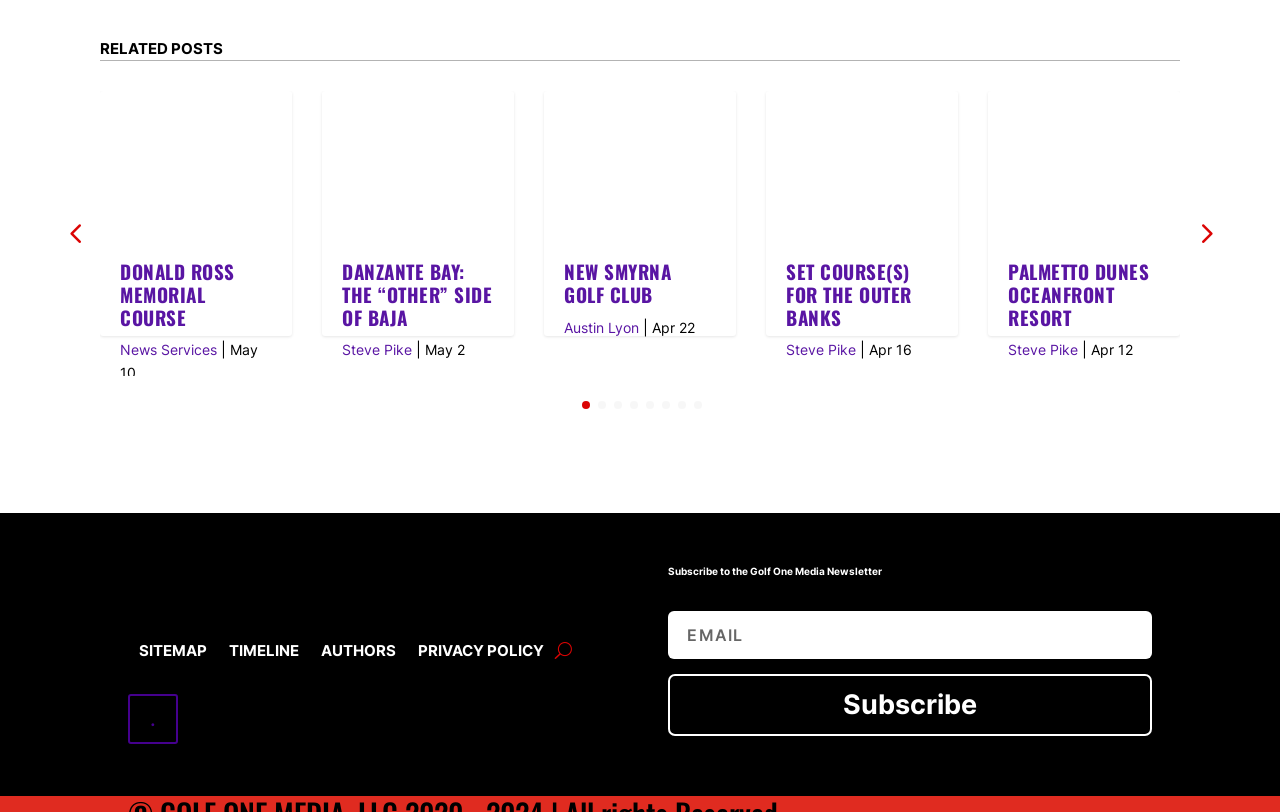Please locate the bounding box coordinates for the element that should be clicked to achieve the following instruction: "Click on the 'Danzante Bay' image". Ensure the coordinates are given as four float numbers between 0 and 1, i.e., [left, top, right, bottom].

[0.252, 0.112, 0.402, 0.297]